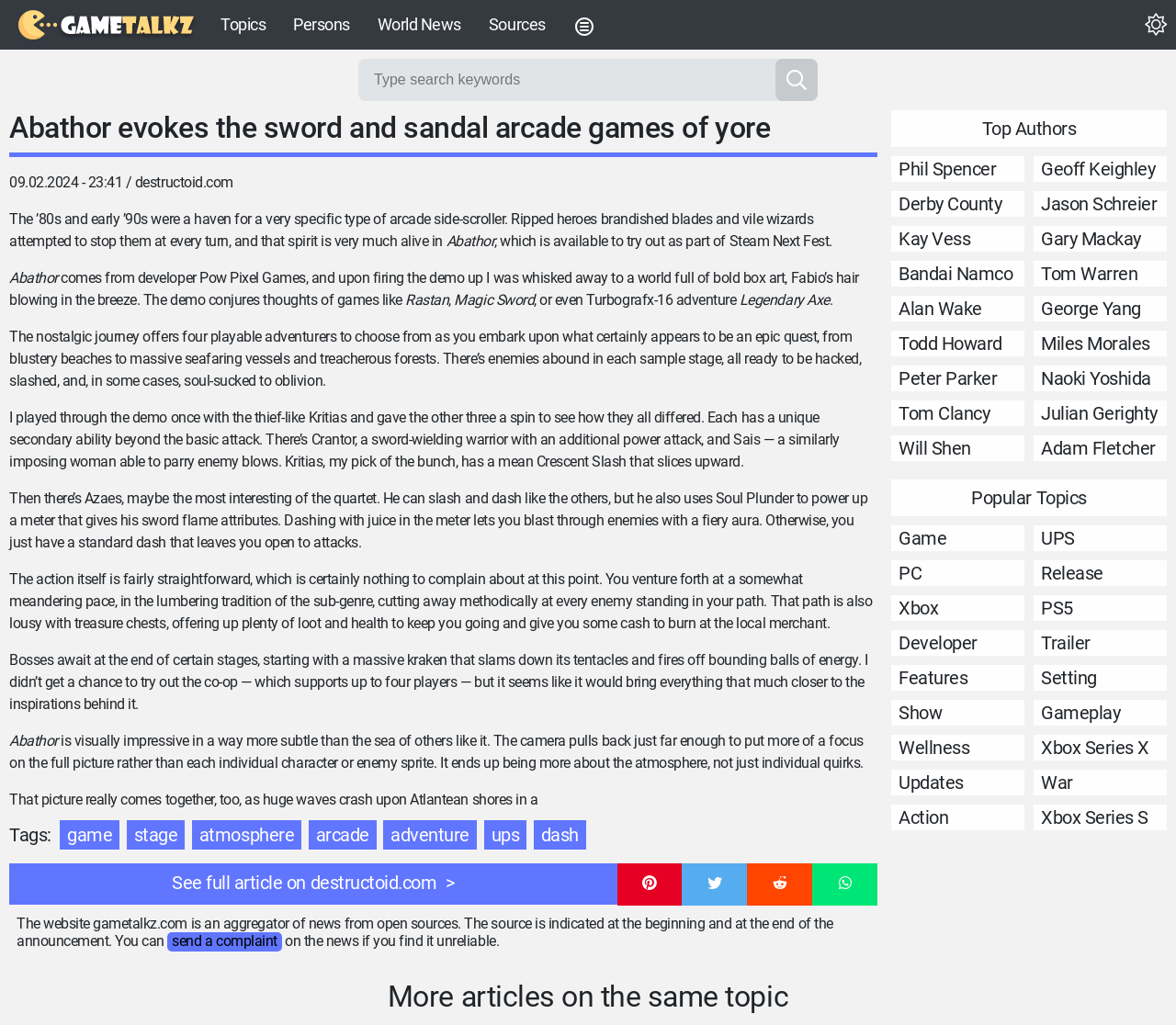What is the type of game that Abathor is inspired by?
Please provide a comprehensive answer based on the contents of the image.

The article states that Abathor is inspired by sword and sandal arcade games of the 80s and early 90s. This is evident from the game's design and gameplay mechanics, which are reminiscent of classic arcade games.